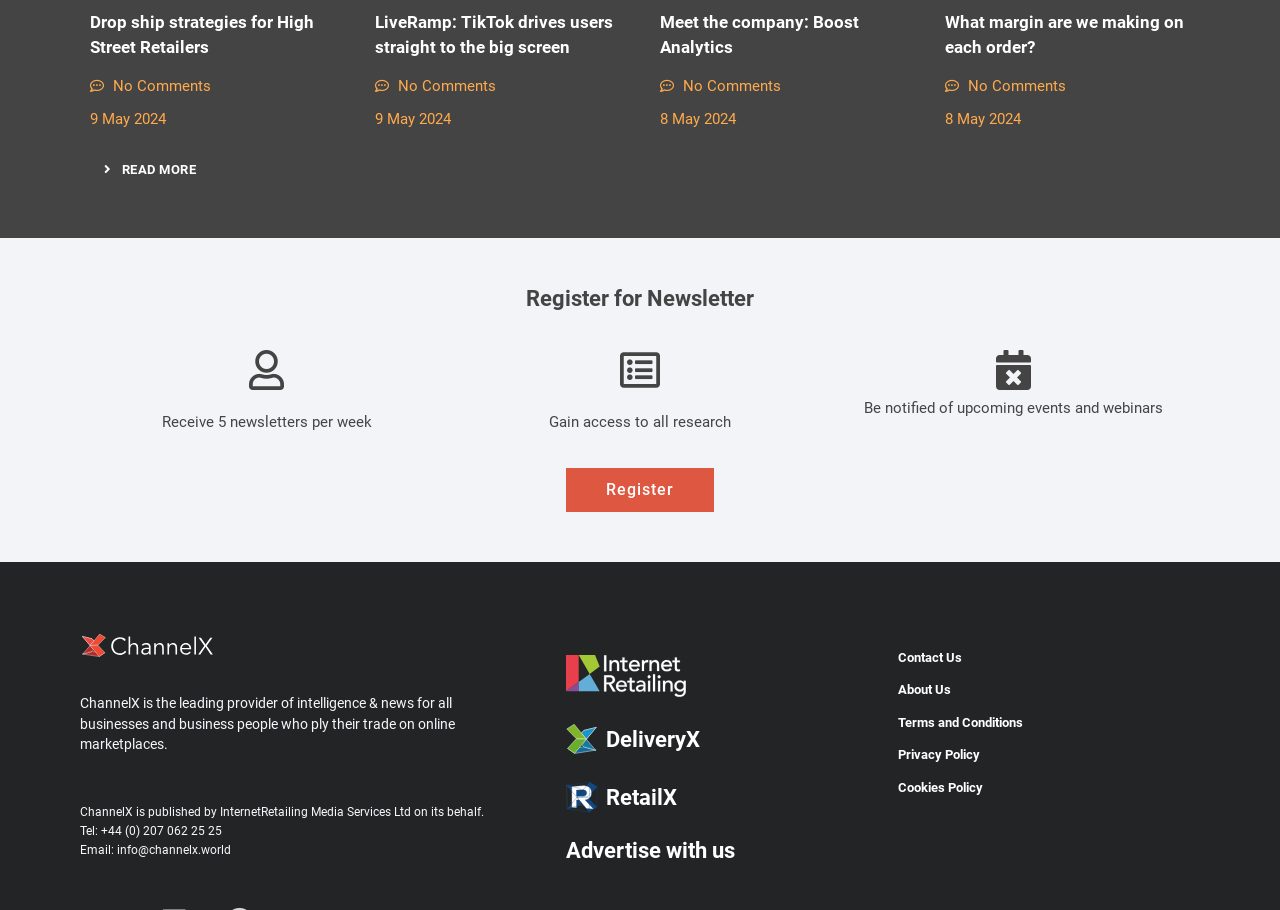Please locate the bounding box coordinates of the element's region that needs to be clicked to follow the instruction: "Register for Newsletter". The bounding box coordinates should be provided as four float numbers between 0 and 1, i.e., [left, top, right, bottom].

[0.062, 0.316, 0.938, 0.34]